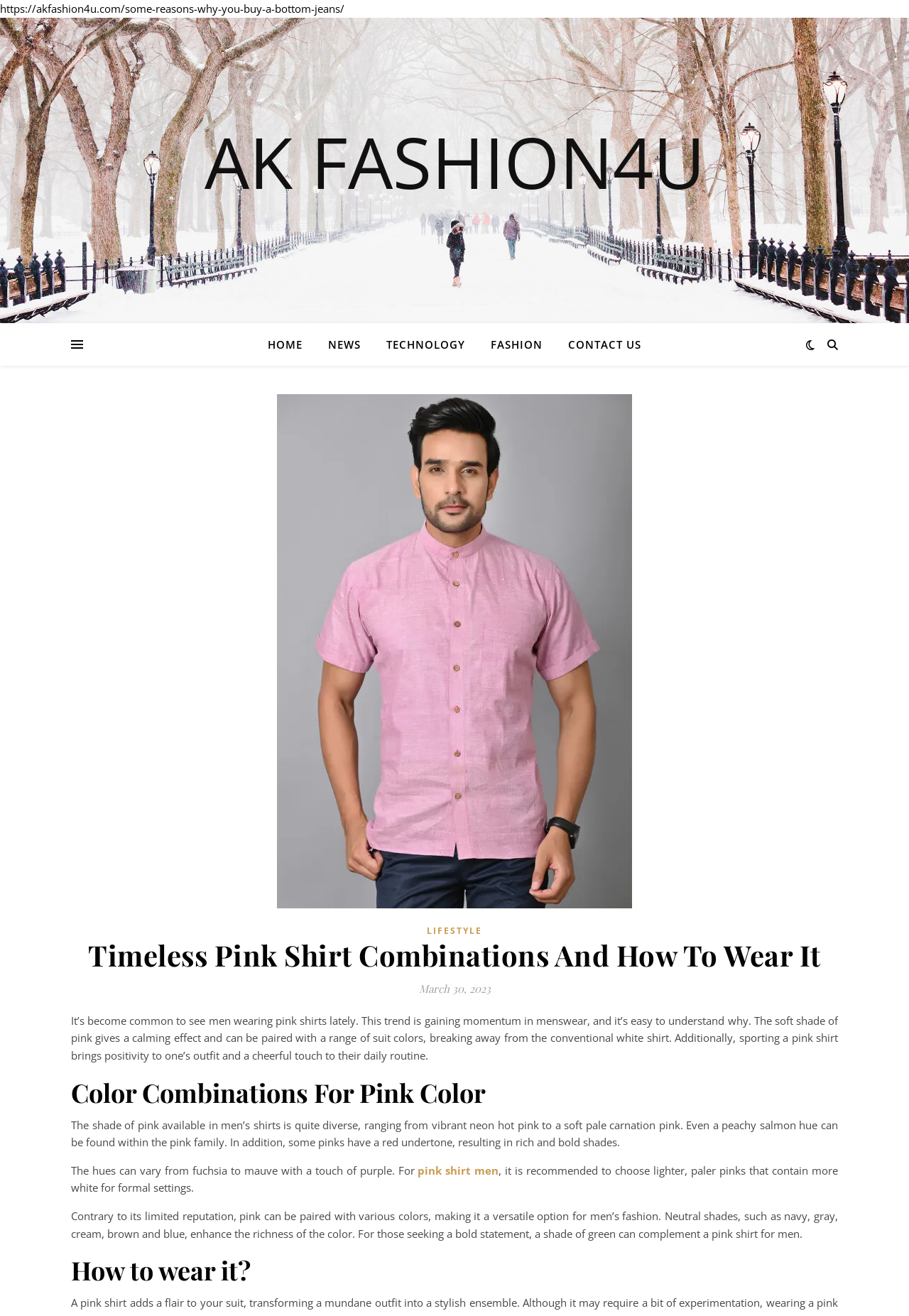Calculate the bounding box coordinates for the UI element based on the following description: "Contact us". Ensure the coordinates are four float numbers between 0 and 1, i.e., [left, top, right, bottom].

[0.612, 0.245, 0.705, 0.278]